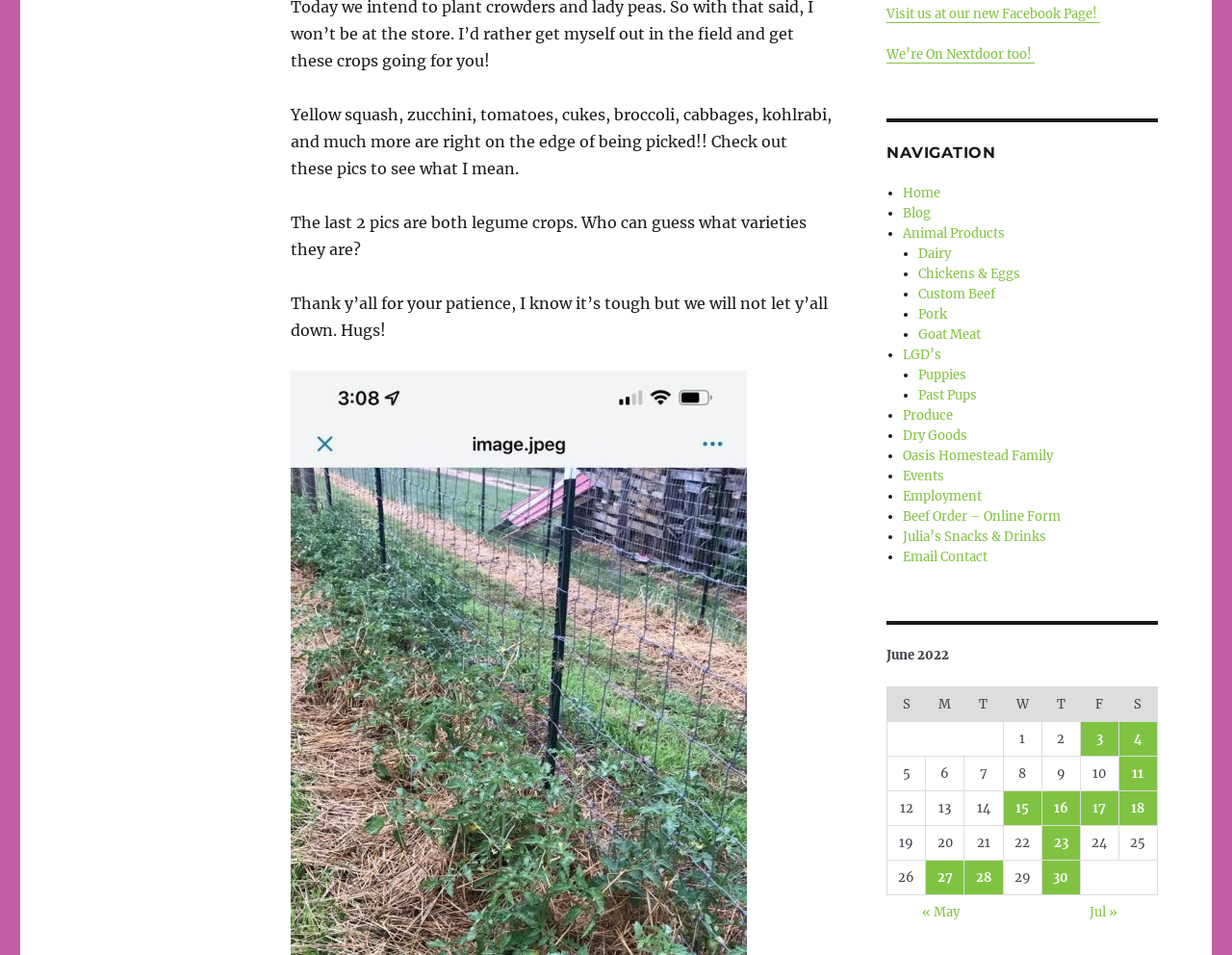Answer the following in one word or a short phrase: 
What social media platforms can you visit the farm on?

Facebook and Nextdoor